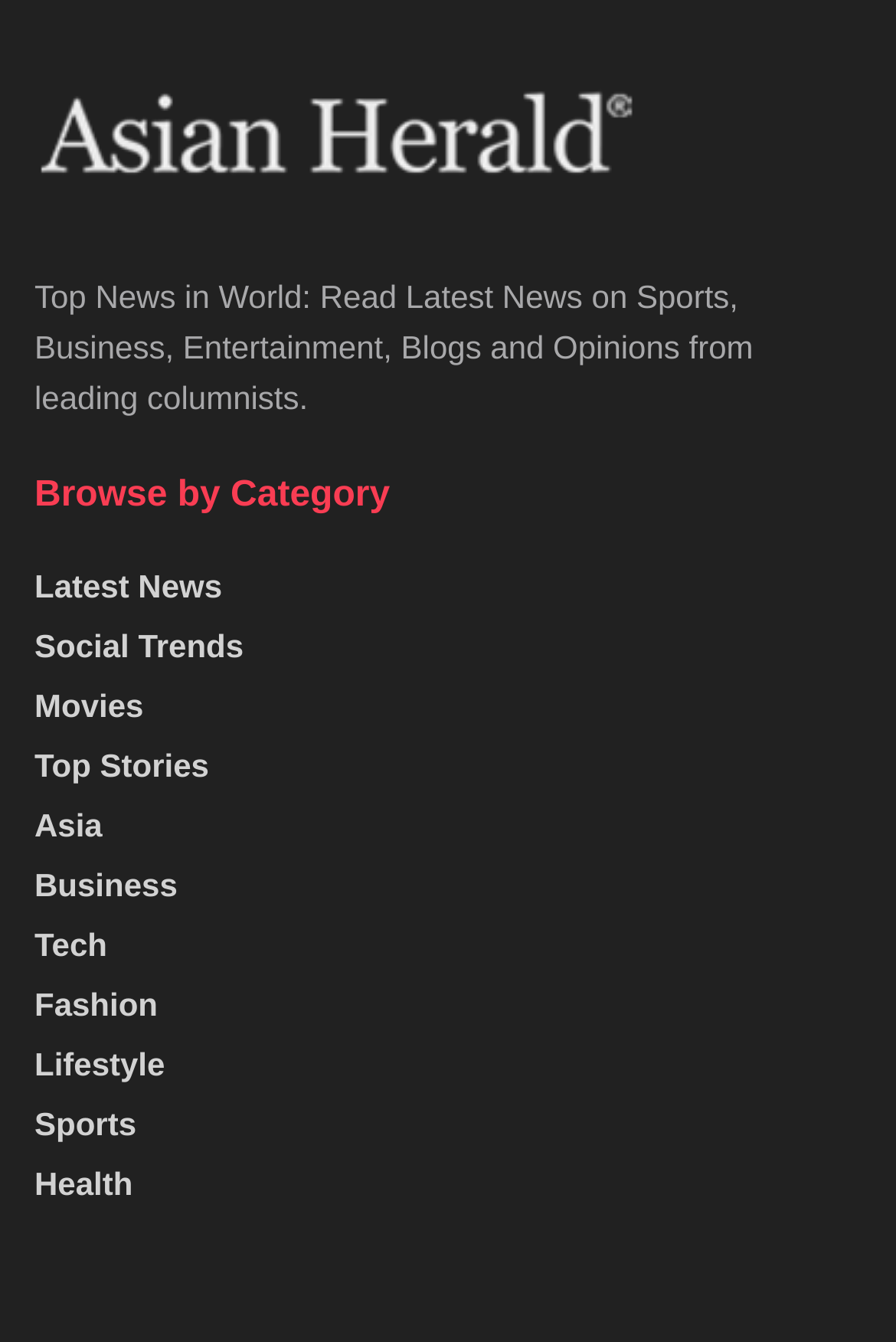What is the position of the 'Movies' link?
Based on the screenshot, provide a one-word or short-phrase response.

Fourth